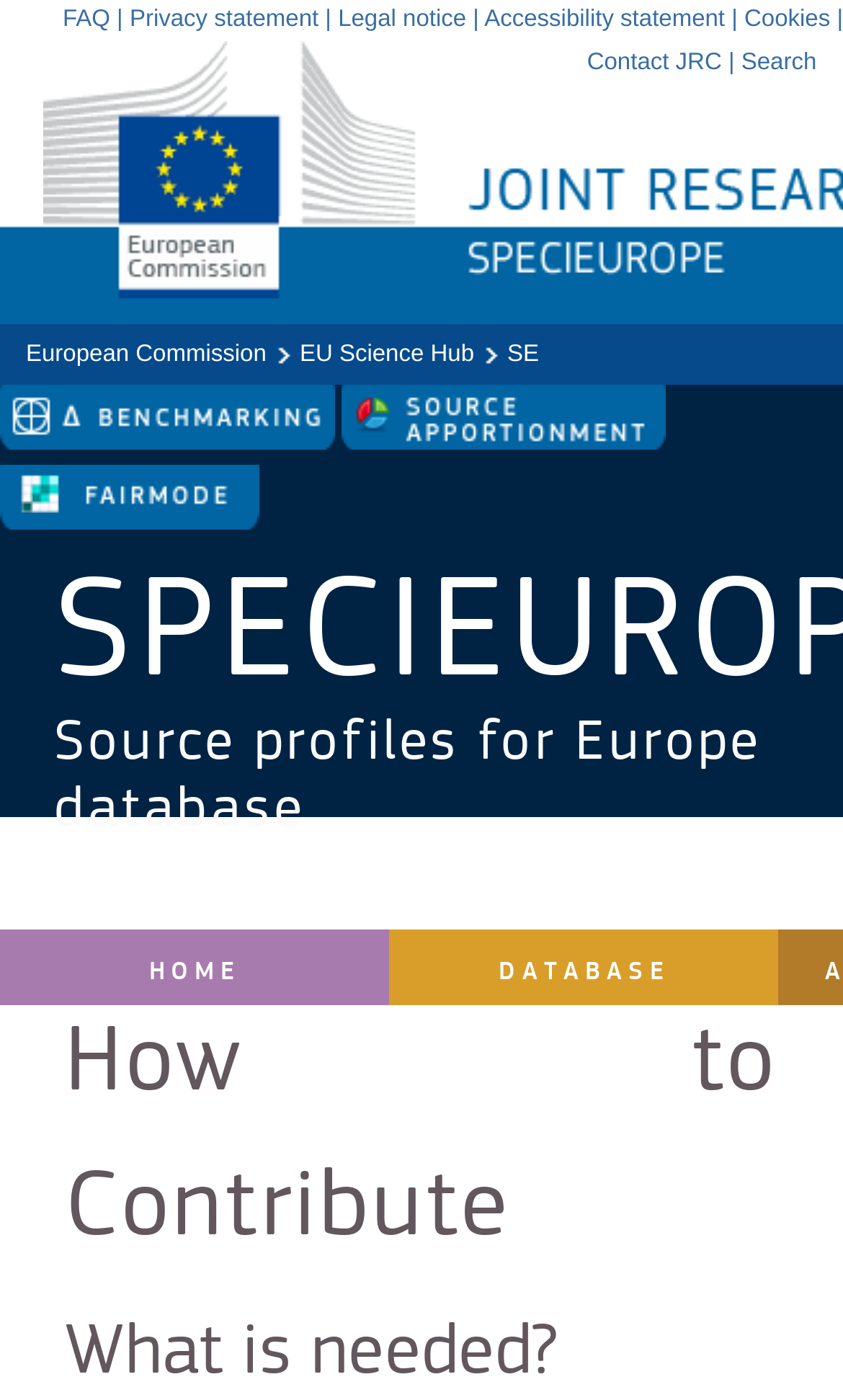Find the bounding box coordinates of the UI element according to this description: "Contact JRC".

[0.696, 0.035, 0.856, 0.054]